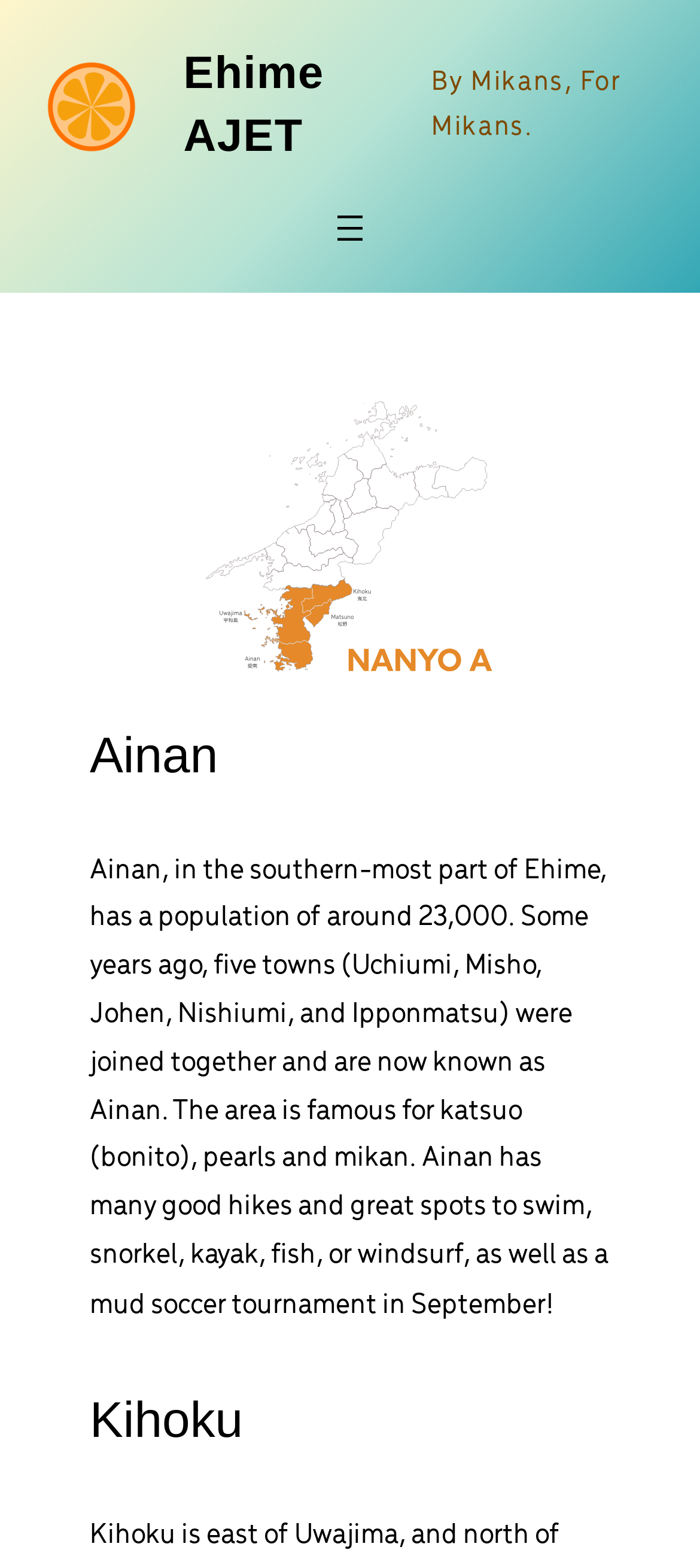Answer the question below with a single word or a brief phrase: 
What is the population of Ainan?

around 23,000